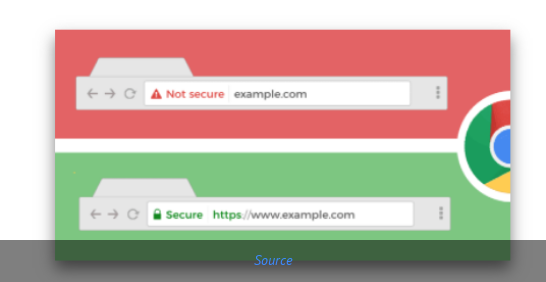Provide a thorough description of the image presented.

The image contrasts two web browser address bars, illustrating the difference between secure and non-secure websites. The top section features a red background with a prominent warning indicating "Not secure" next to the URL "example.com," indicating that this website lacks a security certificate. In contrast, the lower section displays a green background showcasing "Secure" next to "https://www.example.com," confirming that this website uses HTTPS, ensuring a secure connection. The depiction emphasizes the importance of SSL certificates for website security, highlighting how the absence of such measures can affect user trust. The caption at the bottom reads "Source," suggesting that this visual data is referenced from a specific origin.